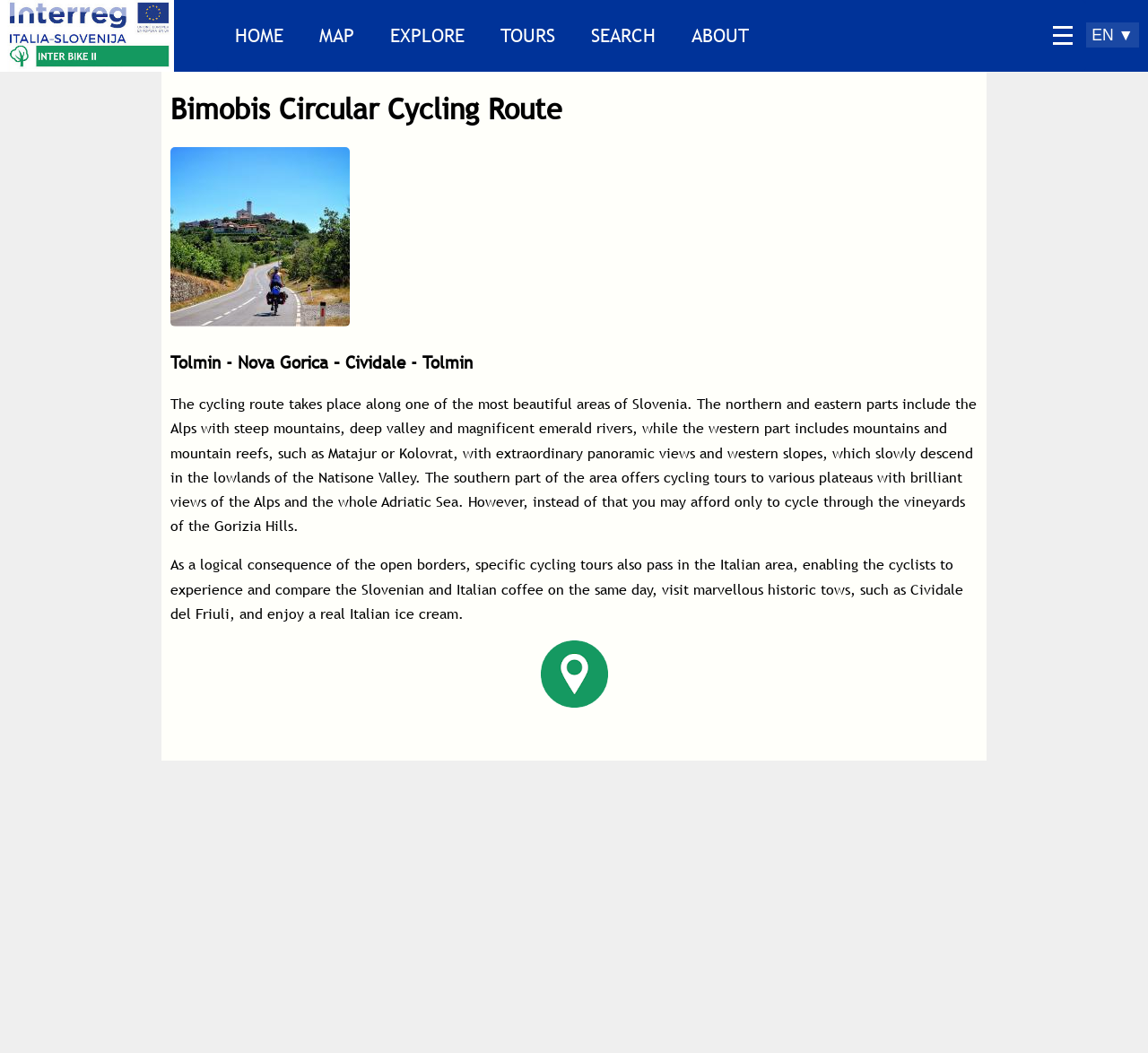Show the bounding box coordinates for the HTML element described as: "Resources".

None